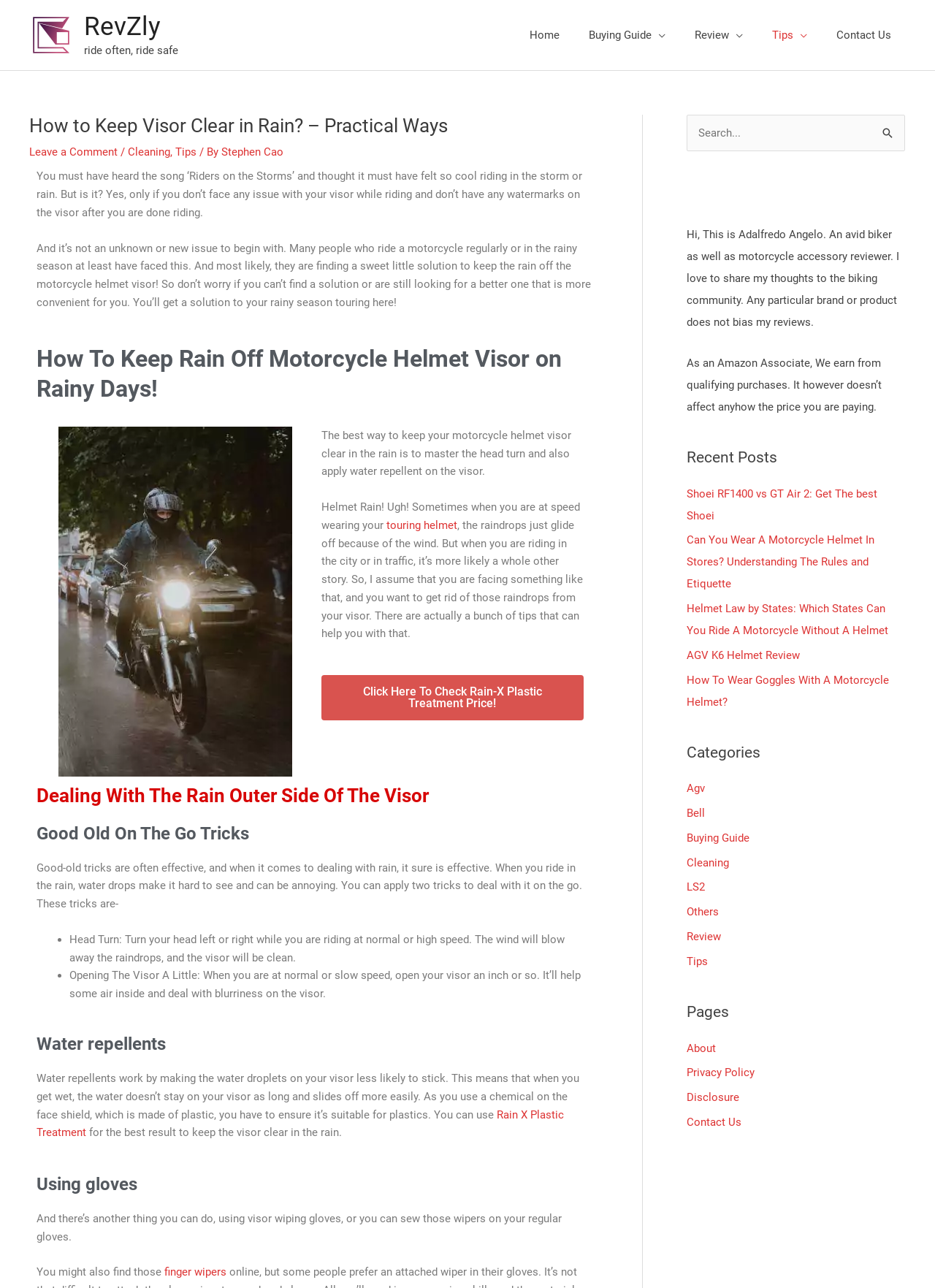Based on the image, please respond to the question with as much detail as possible:
What is the recommended way to keep visor clear in rain?

According to the webpage, two effective ways to keep the visor clear in rain are to master the head turn and apply water repellent on the visor. This information is provided in the section 'How To Keep Rain Off Motorcycle Helmet Visor on Rainy Days!'.